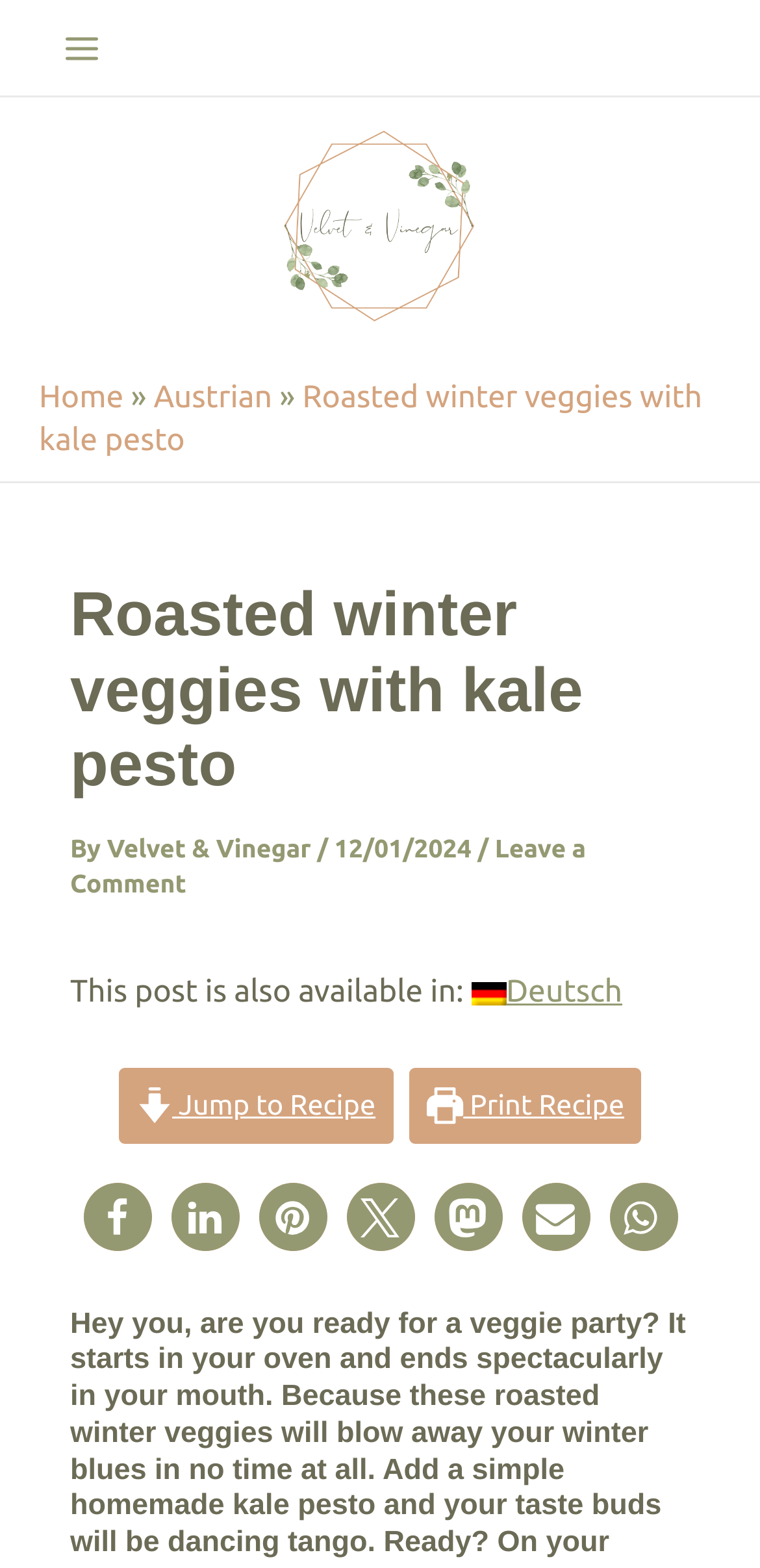What is the language option available besides English?
Refer to the image and provide a one-word or short phrase answer.

Deutsch